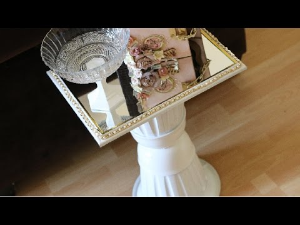Generate an elaborate caption that includes all aspects of the image.

The image showcases a stylish side table featuring a round, crystal bowl on top, alongside a decorative arrangement of rose-themed jewelry or accessories. The table has a sleek white pedestal base that supports a rectangular mirrored top adorned with a delicate golden trim. This elegant design not only serves as a functional piece of furniture but also enhances the overall aesthetic of the space, reflecting light and adding a touch of sophistication. The combination of materials and the thoughtful arrangement of decor elements suggest a refined taste and attention to detail in home decor. The flooring beneath is made of light-colored wood, creating a warm and inviting environment.